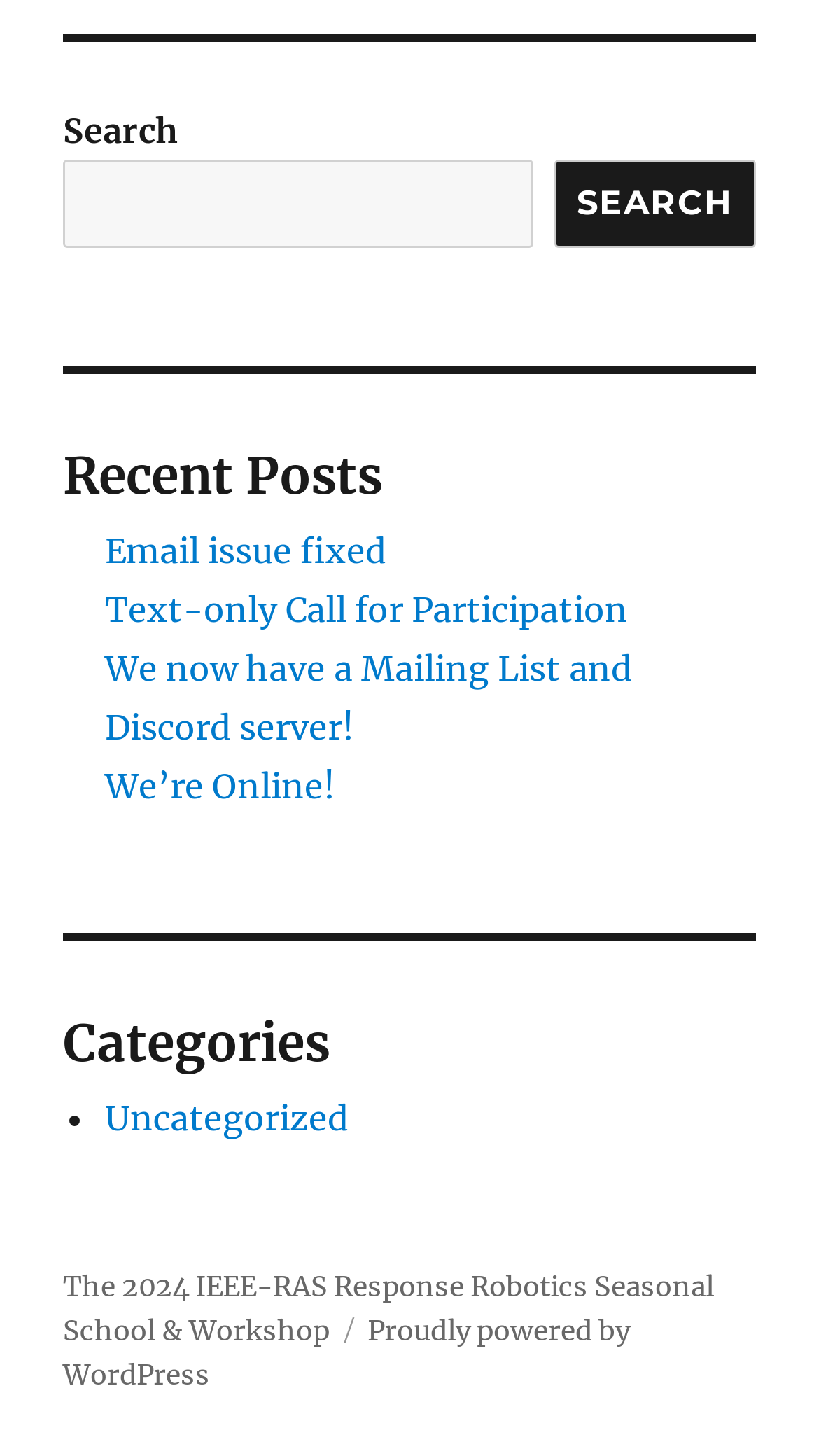Determine the bounding box for the UI element described here: "We’re Online!".

[0.128, 0.525, 0.41, 0.554]